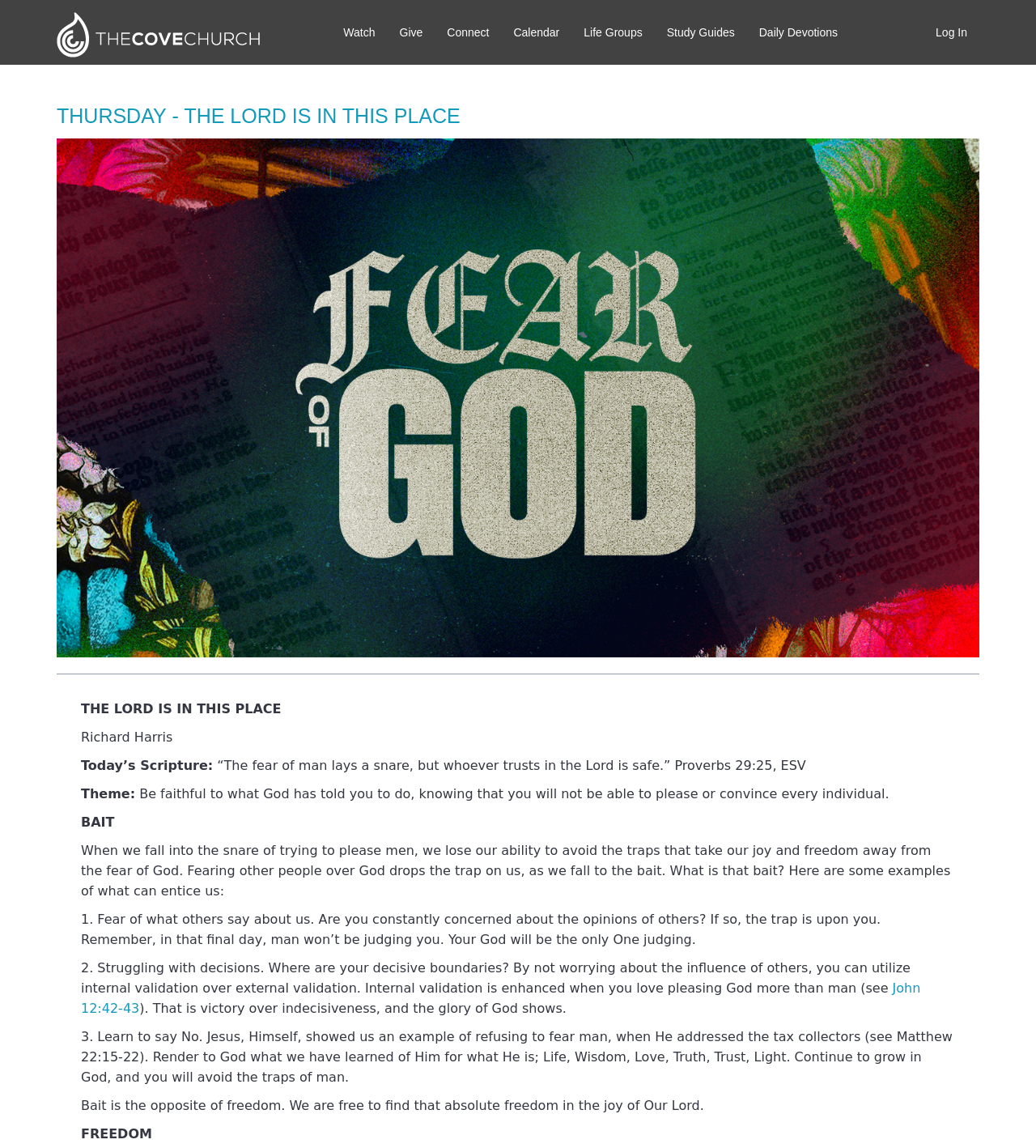For the element described, predict the bounding box coordinates as (top-left x, top-left y, bottom-right x, bottom-right y). All values should be between 0 and 1. Element description: alt="The Cove Church"

[0.043, 0.0, 0.262, 0.035]